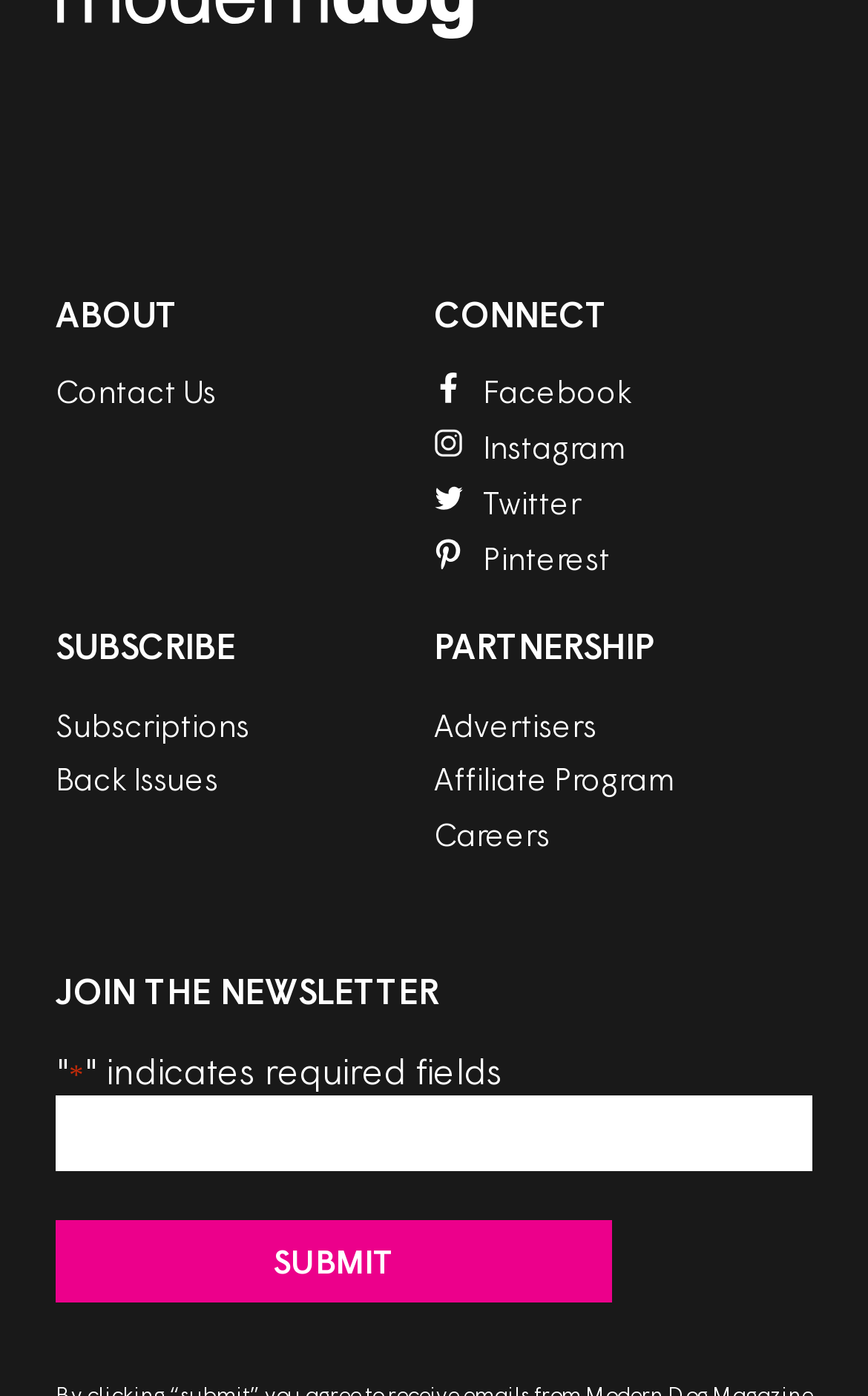Give a short answer using one word or phrase for the question:
What are the two app stores available?

Apple App Store, Google Play